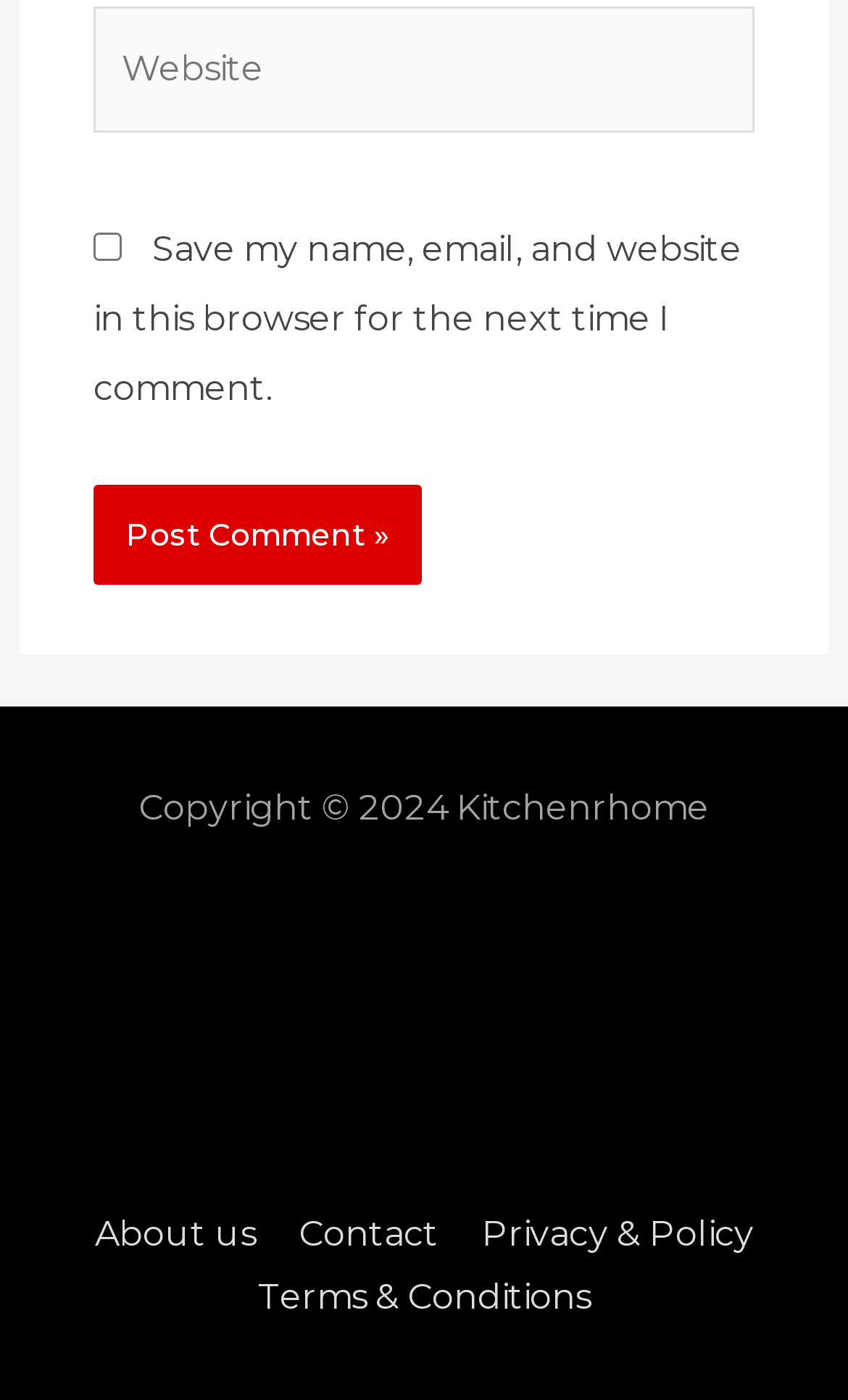Find the bounding box coordinates of the clickable region needed to perform the following instruction: "Check save my name and email". The coordinates should be provided as four float numbers between 0 and 1, i.e., [left, top, right, bottom].

[0.11, 0.166, 0.143, 0.186]